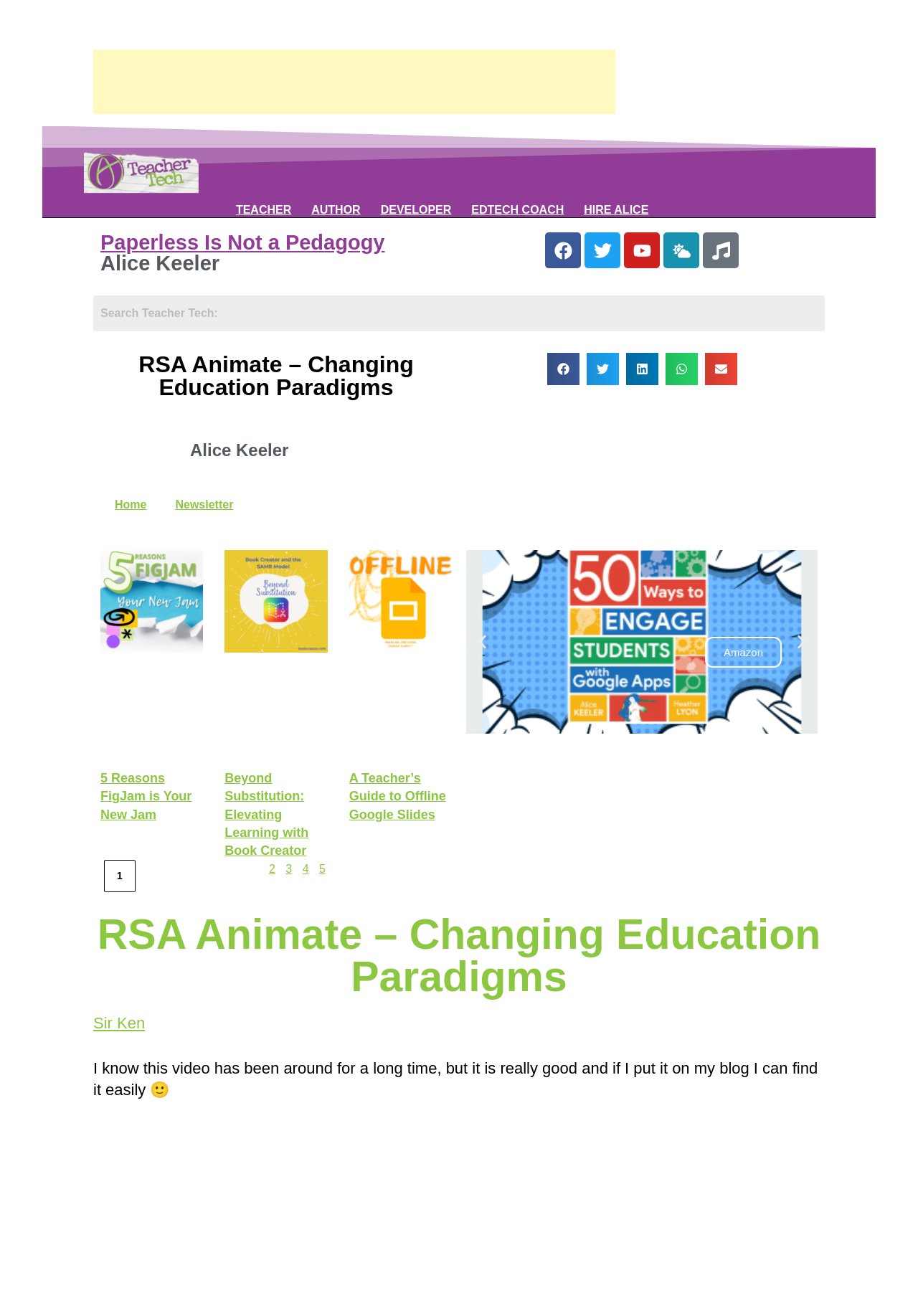For the given element description LinkedIn, determine the bounding box coordinates of the UI element. The coordinates should follow the format (top-left x, top-left y, bottom-right x, bottom-right y) and be within the range of 0 to 1.

None